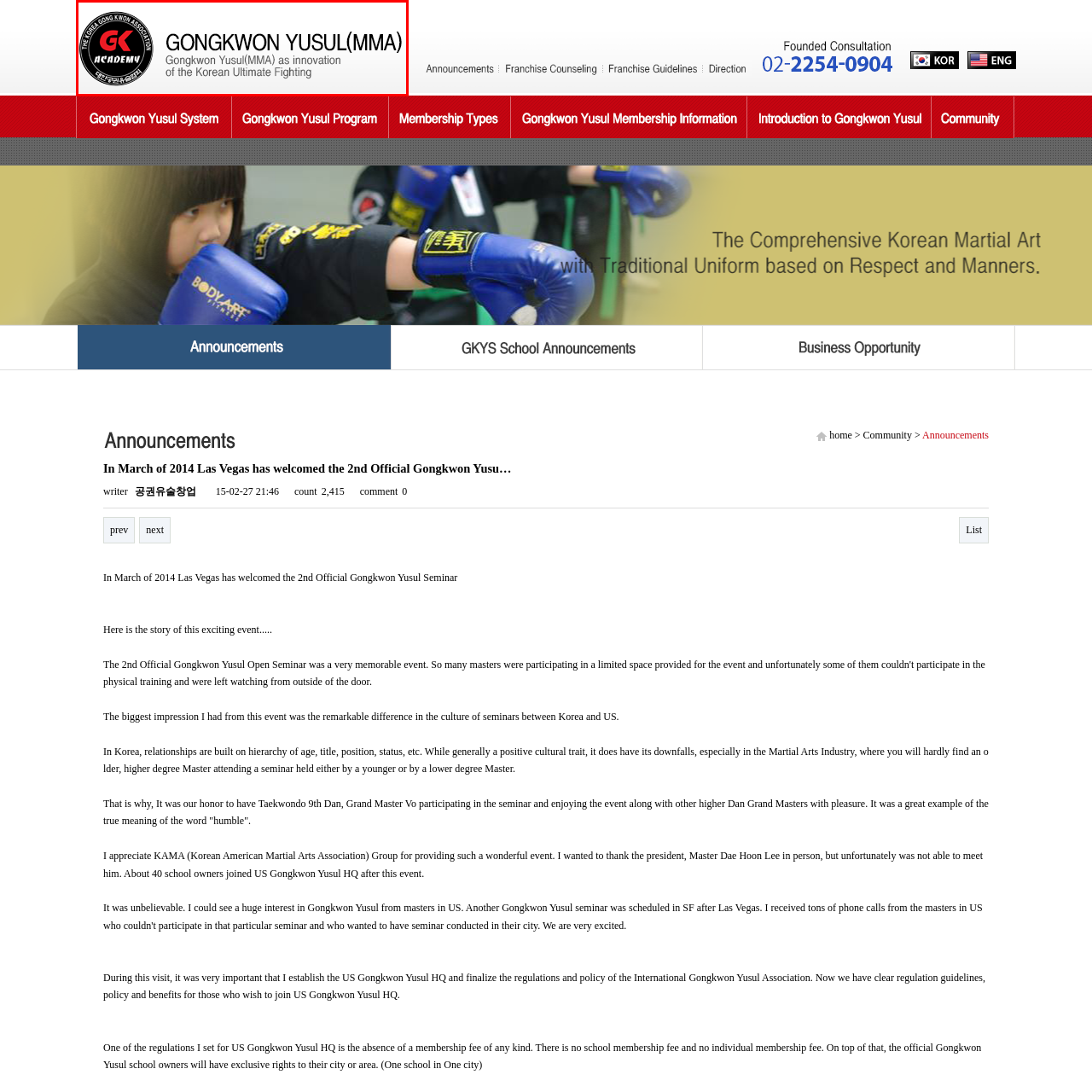What is the aim of the Gongkwon Yusul Academy?
Analyze the image within the red frame and provide a concise answer using only one word or a short phrase.

Blend traditional martial arts with contemporary techniques